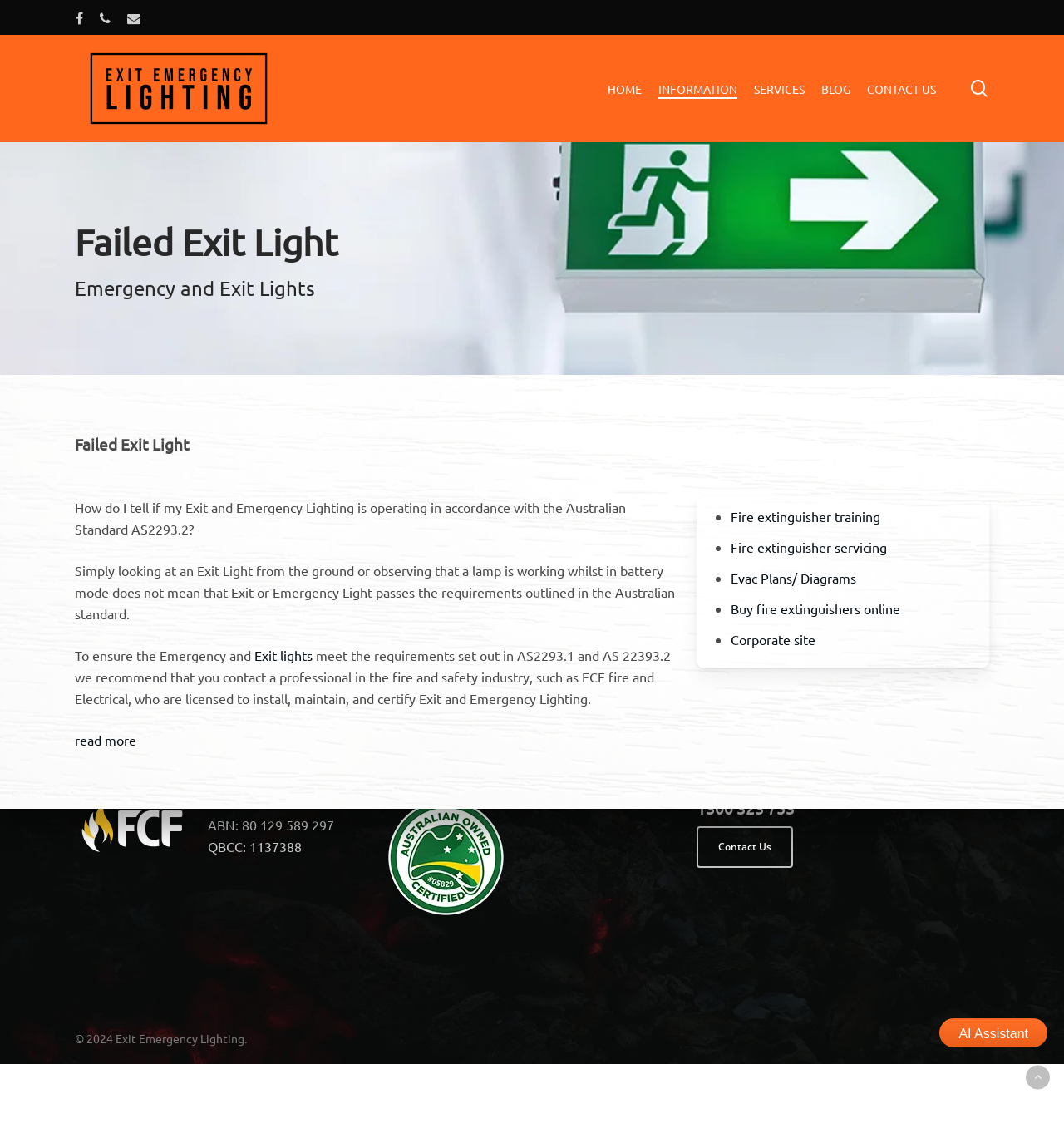Using the given description, provide the bounding box coordinates formatted as (top-left x, top-left y, bottom-right x, bottom-right y), with all values being floating point numbers between 0 and 1. Description: AI Assistant

[0.883, 0.895, 0.984, 0.92]